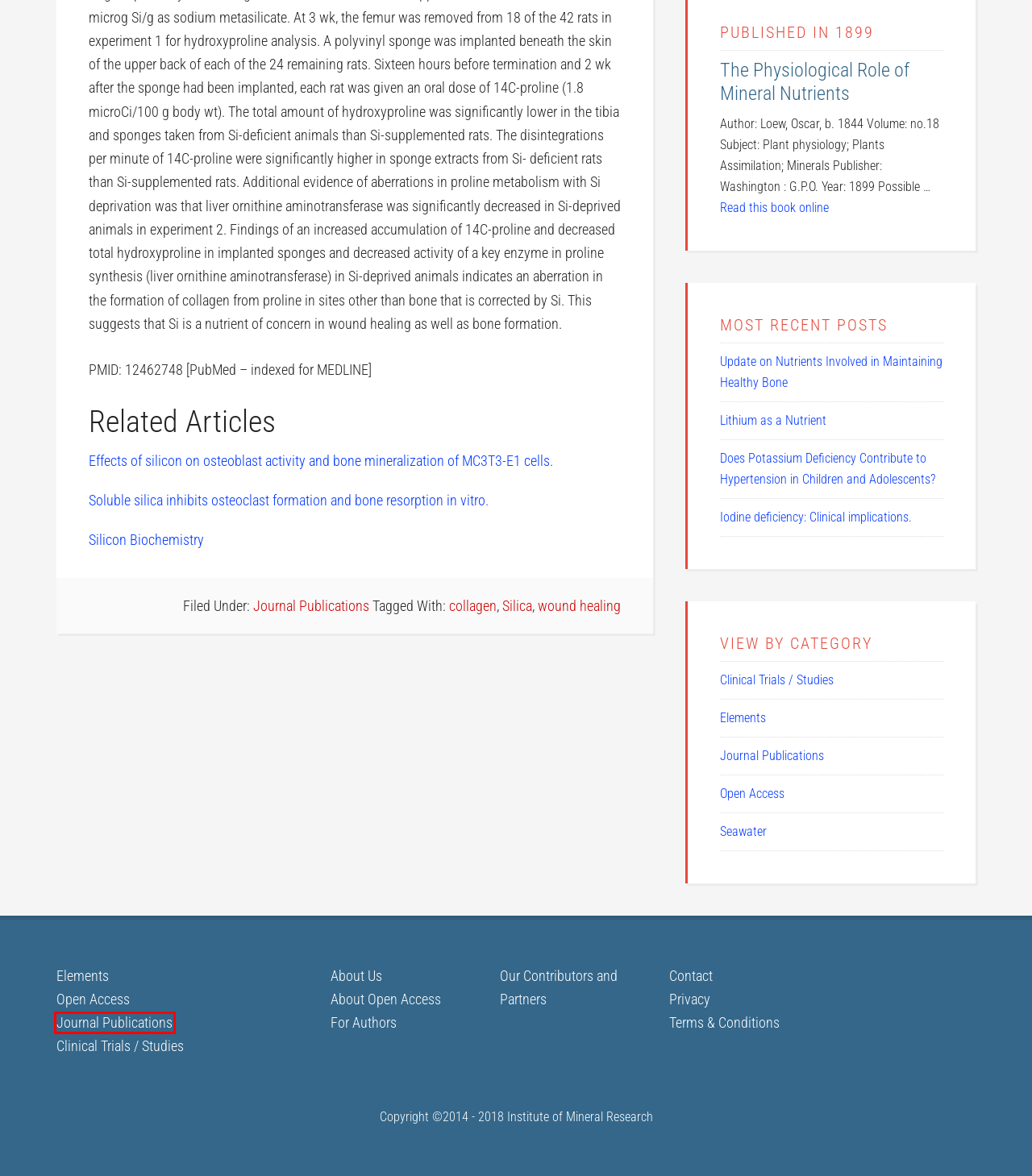Review the webpage screenshot provided, noting the red bounding box around a UI element. Choose the description that best matches the new webpage after clicking the element within the bounding box. The following are the options:
A. Terms and Conditions
B. Update on Nutrients Involved in Maintaining Healthy Bone
C. Research, Scientific Studies and Clinical Trials
D. Silica
E. Clinical Trials / Studies
F. Open Access Research and Scientific Studies About Minerals – Life Sciences
G. Iodine deficiency: Clinical implications.
H. Lithium as a Nutrient

C